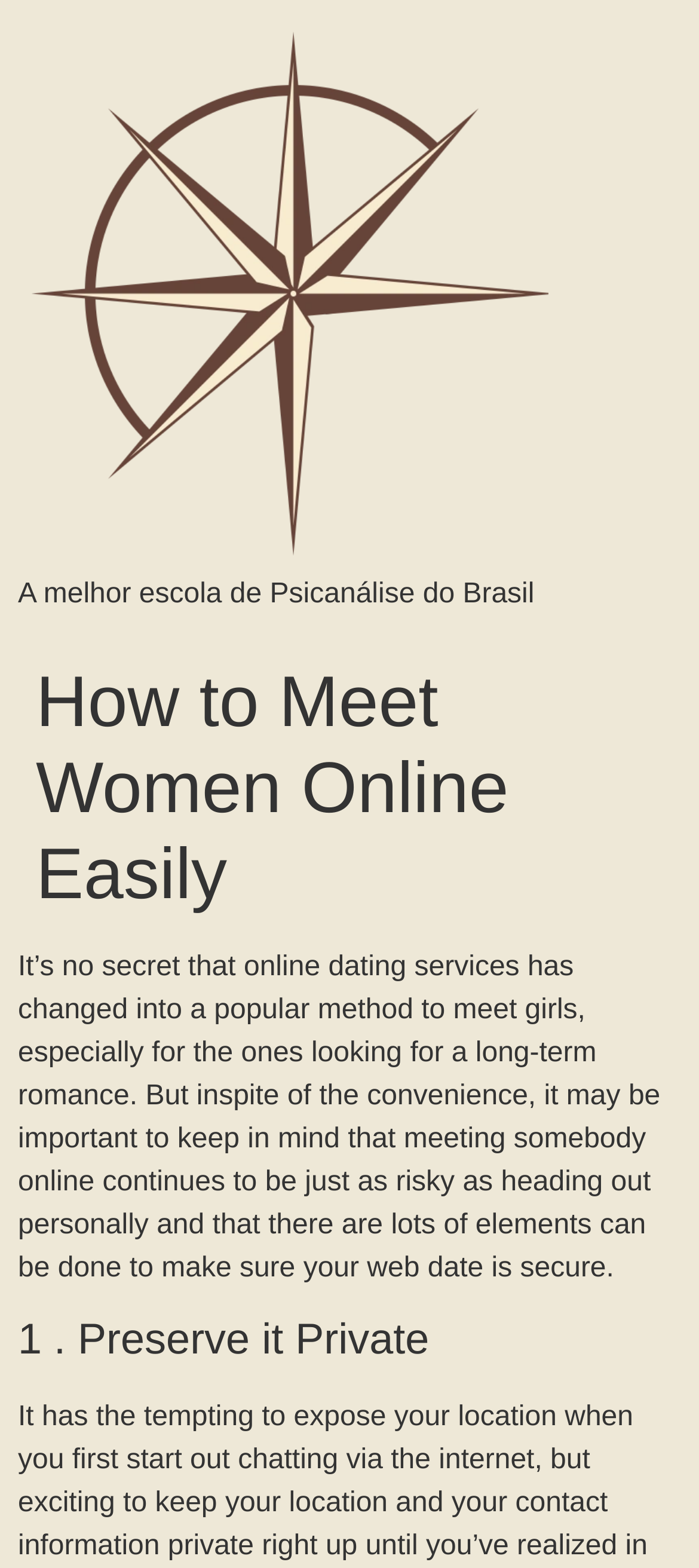Create an elaborate caption that covers all aspects of the webpage.

The webpage is about online dating, specifically focusing on how to meet women online easily. At the top-left corner, there is a link and an image with the text "Sociedade Nacional de Estudos e Saberes Psicanalíticos", which appears to be the website's logo. Below the logo, there is a static text "A melhor escola de Psicanálise do Brasil", which translates to "The best school of Psychoanalysis in Brazil".

The main content of the webpage starts with a heading "How to Meet Women Online Easily" at the top-center of the page. Below the heading, there is a paragraph of text that discusses the popularity of online dating and the importance of safety when meeting someone online.

Further down the page, there is another heading "1. Preserve it Private", which suggests that the webpage will provide tips or guidelines on how to ensure a safe online dating experience. Overall, the webpage appears to be an informative article or guide on online dating, with a focus on safety and security.